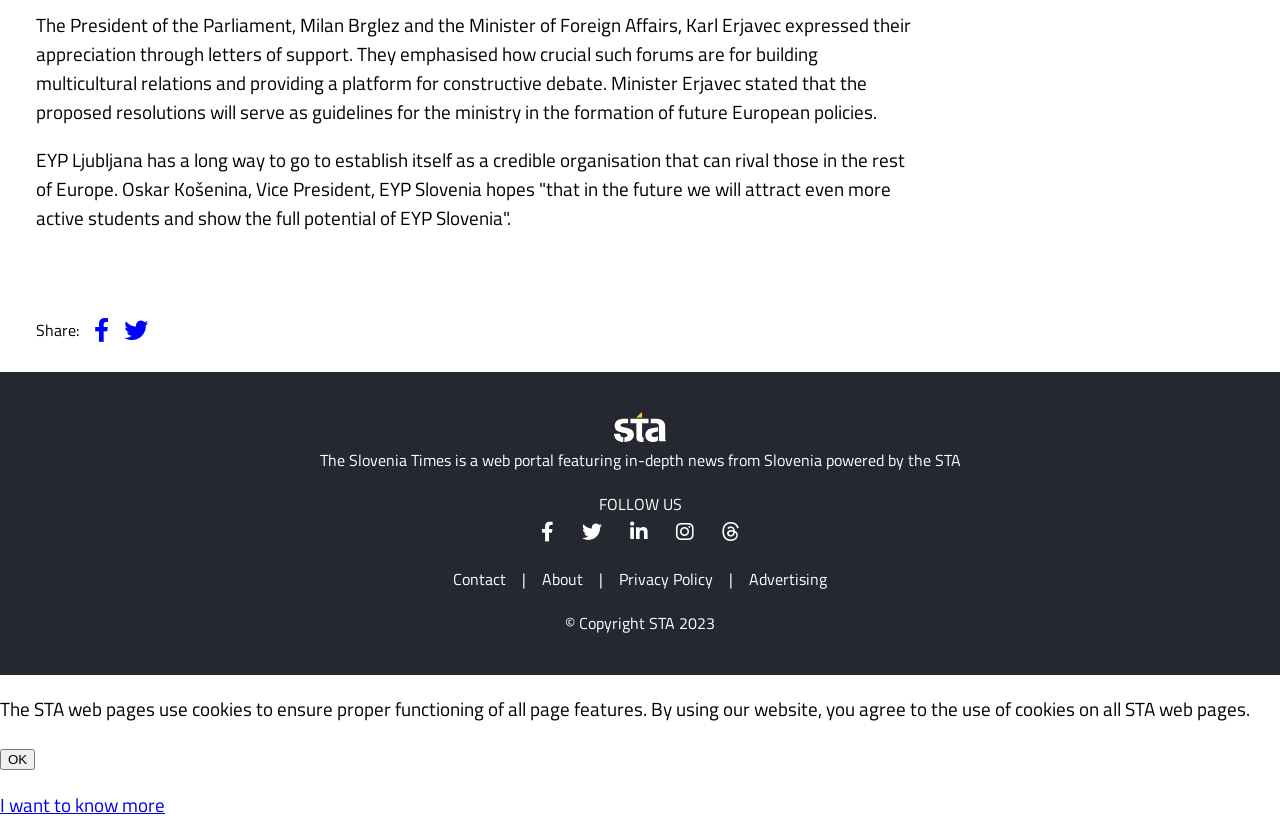Identify the bounding box coordinates of the area you need to click to perform the following instruction: "Read about the Slovenia Times".

[0.25, 0.534, 0.75, 0.563]